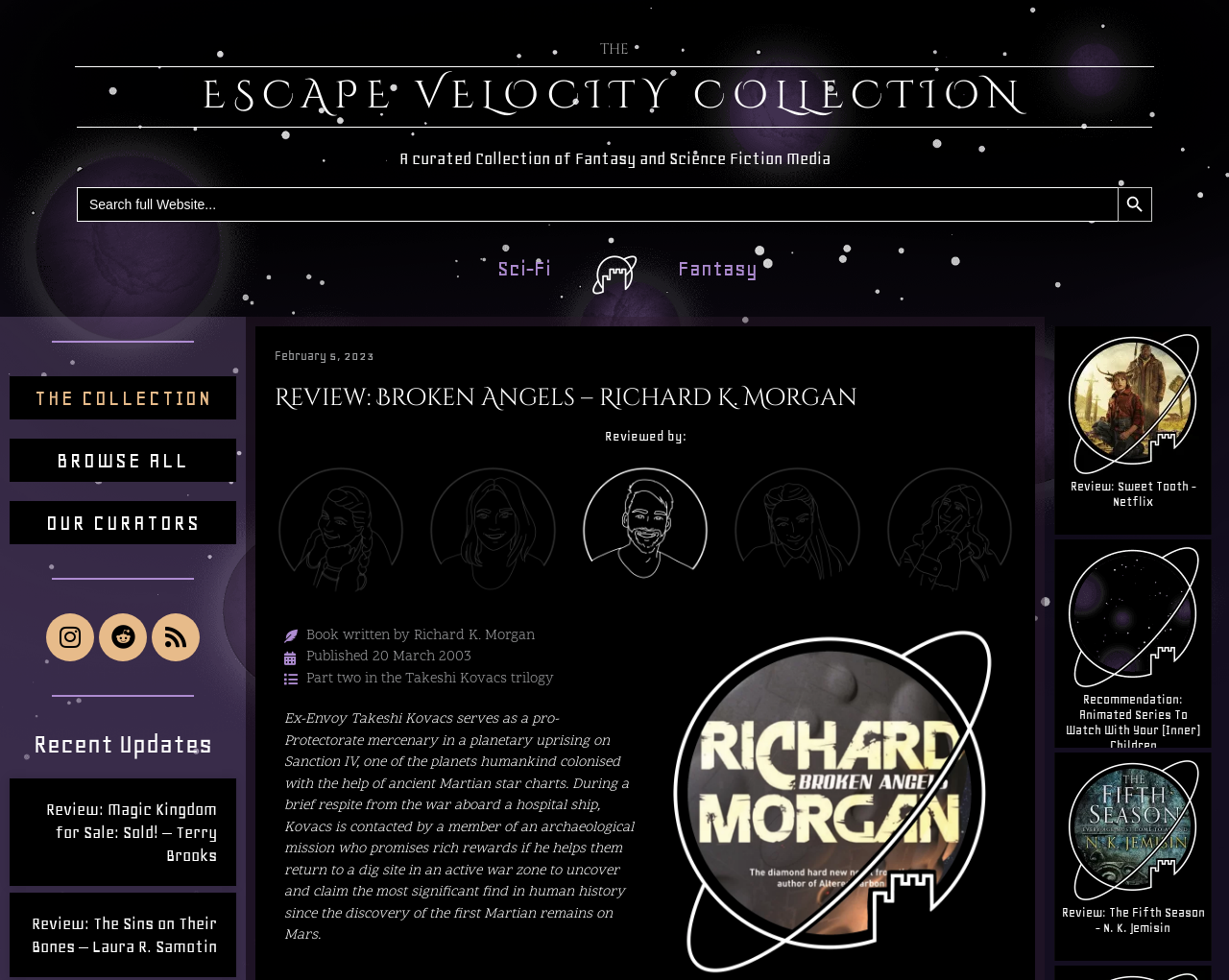Please specify the bounding box coordinates in the format (top-left x, top-left y, bottom-right x, bottom-right y), with values ranging from 0 to 1. Identify the bounding box for the UI component described as follows: Escape Velocity Collection

[0.164, 0.071, 0.836, 0.124]